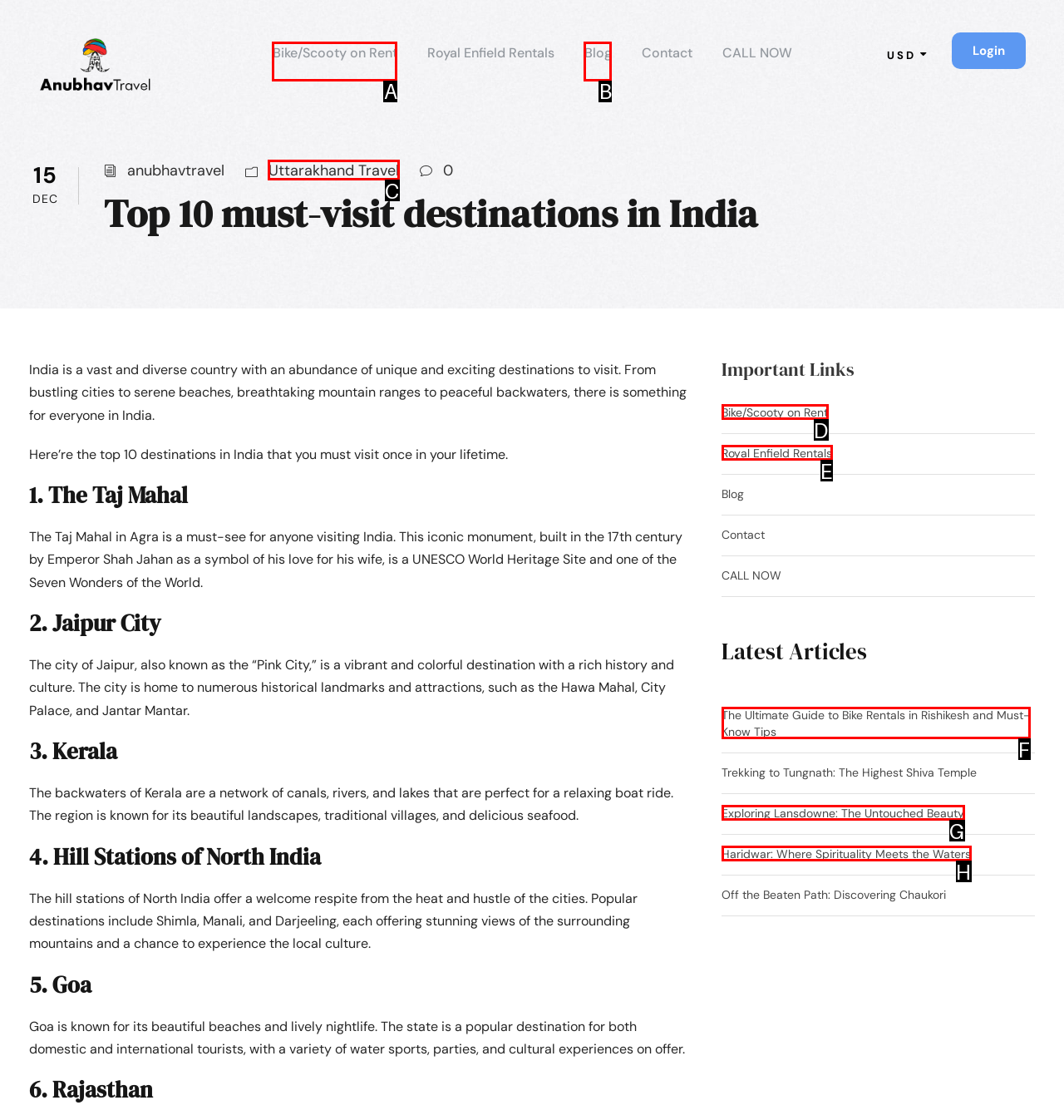Identify the appropriate lettered option to execute the following task: Visit the 'Uttarakhand Travel' page
Respond with the letter of the selected choice.

C